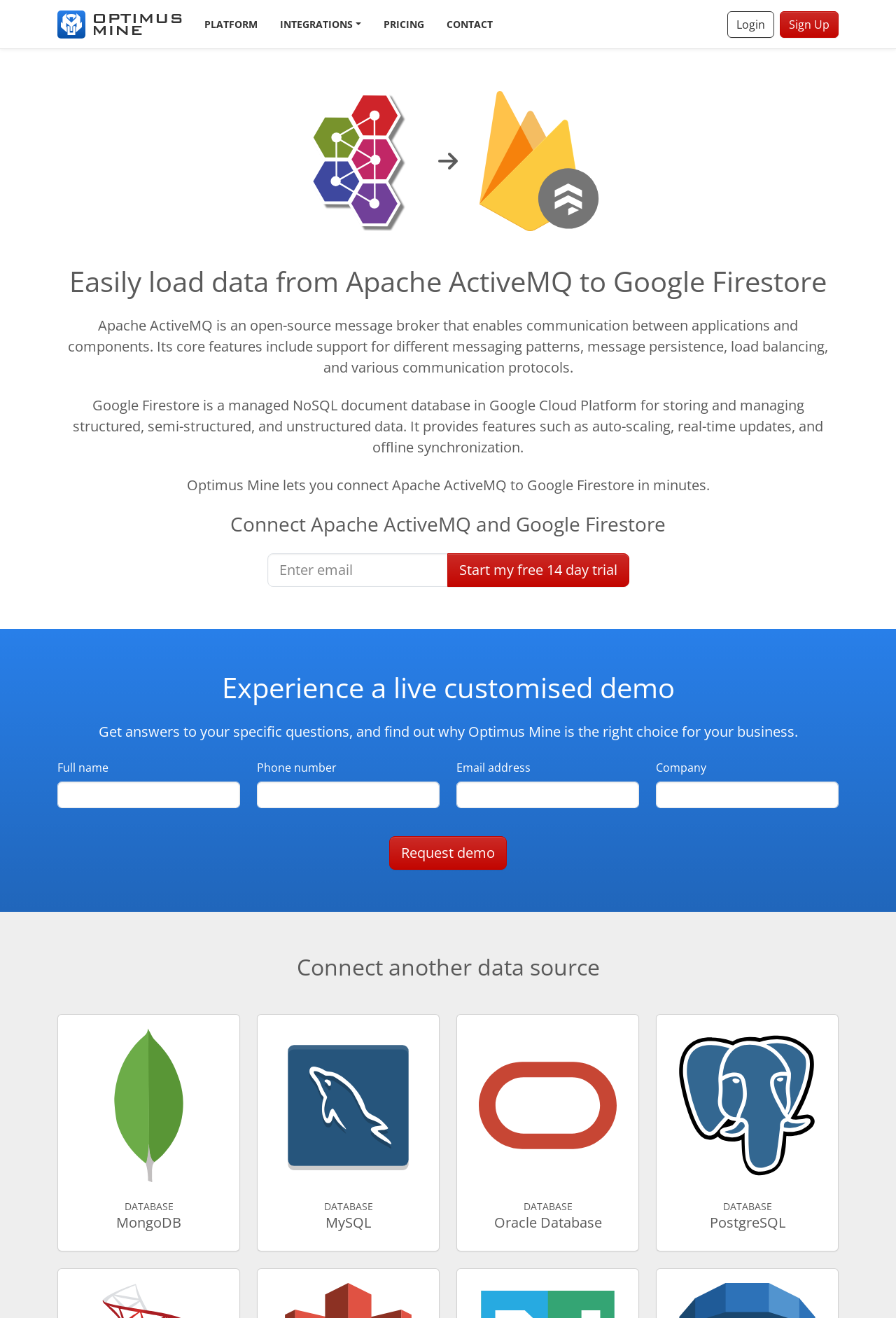Could you provide the bounding box coordinates for the portion of the screen to click to complete this instruction: "Request a demo"?

[0.434, 0.634, 0.566, 0.66]